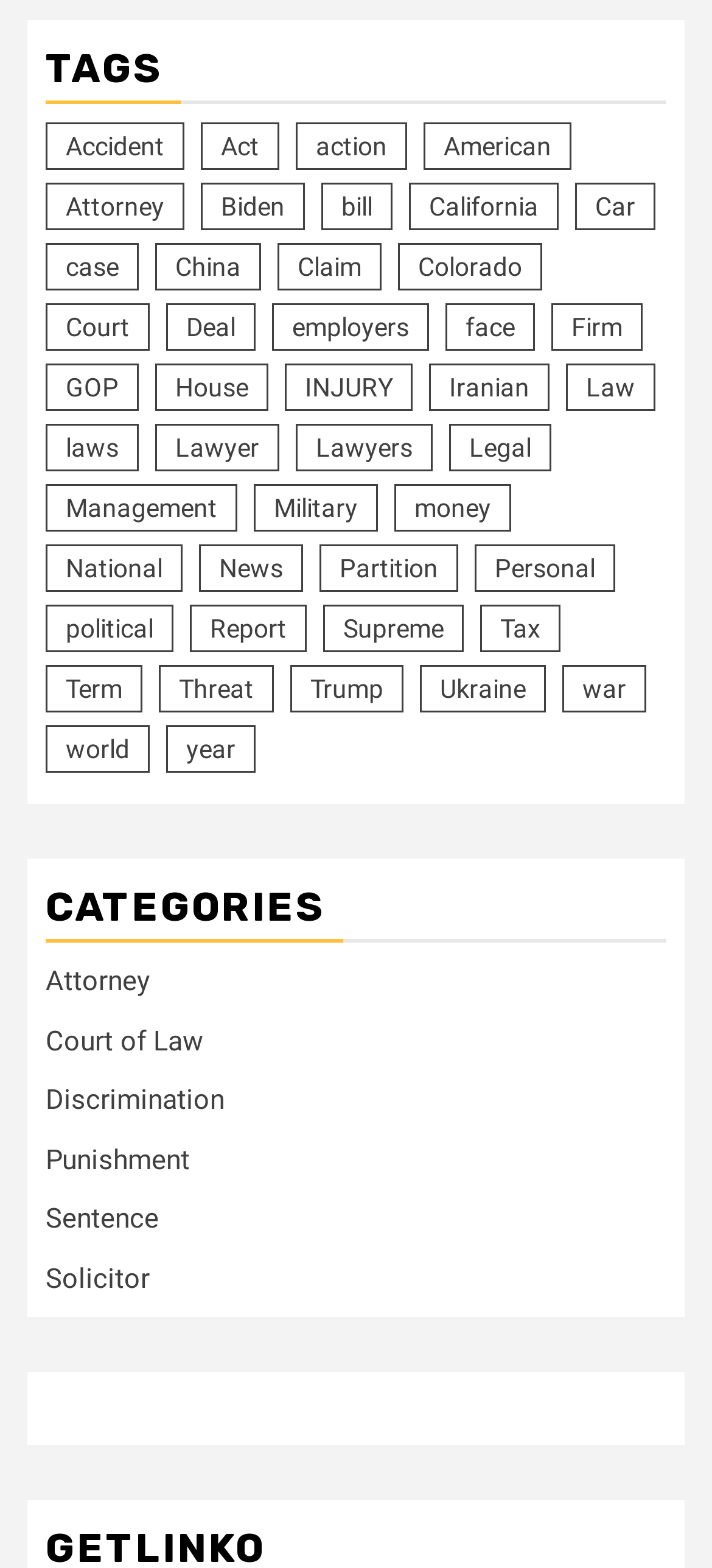Provide a brief response to the question below using one word or phrase:
How many tags are there in total?

30 tags